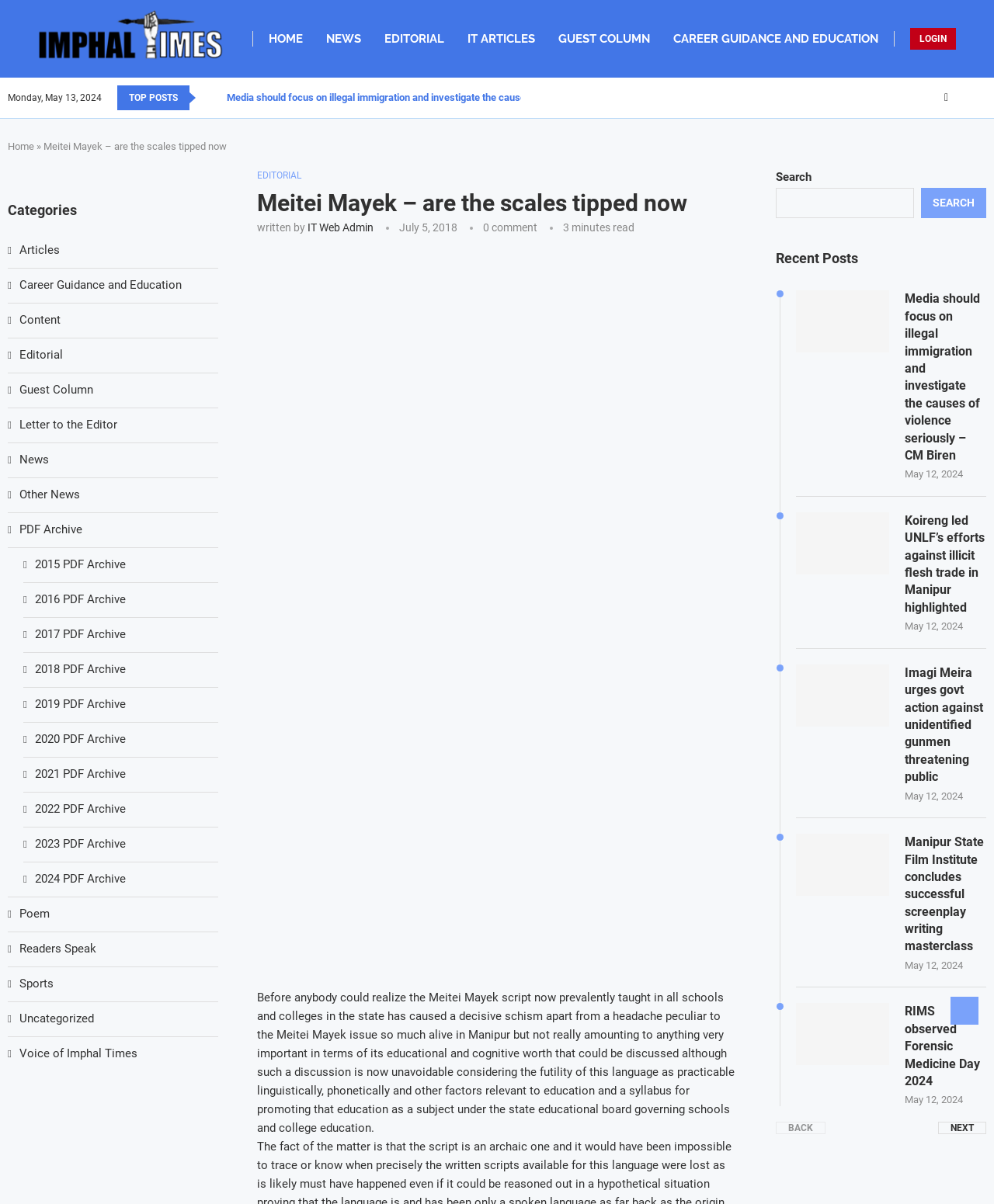Please identify the bounding box coordinates of the element's region that should be clicked to execute the following instruction: "Read the 'Meitei Mayek – are the scales tipped now' editorial". The bounding box coordinates must be four float numbers between 0 and 1, i.e., [left, top, right, bottom].

[0.259, 0.141, 0.741, 0.18]